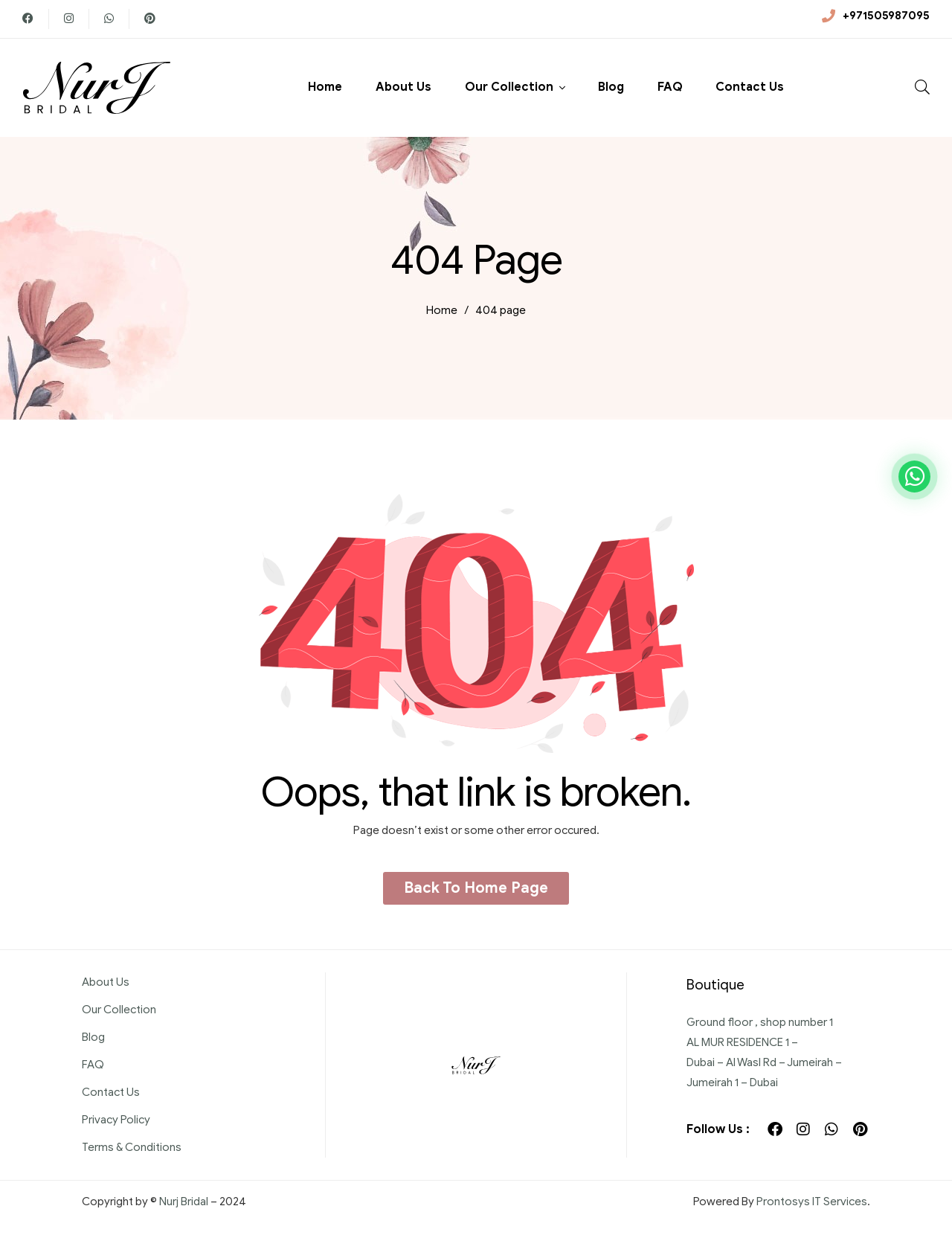What is the address of the bridal shop in Dubai?
Based on the visual details in the image, please answer the question thoroughly.

The address of the bridal shop is mentioned at the bottom of the page, and it includes the floor, shop number, building name, and street address. This information is likely useful for customers who want to visit the shop in person.